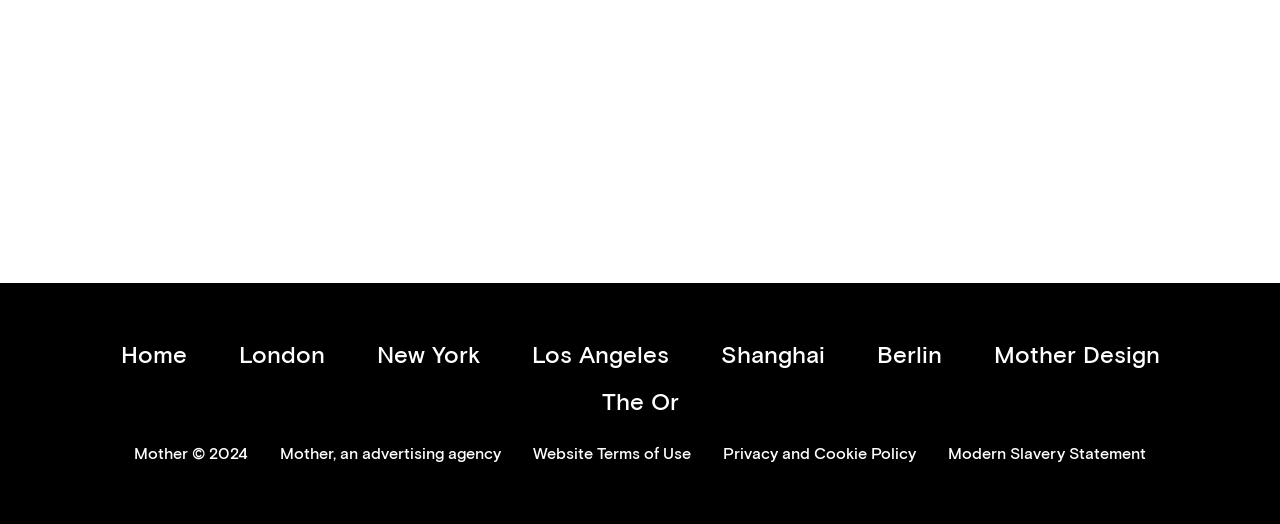What is the year of the copyright?
Please give a detailed and elaborate answer to the question.

The answer can be found by looking at the StaticText element with the text 'Mother © 2024' at coordinates [0.105, 0.847, 0.194, 0.887]. The '2024' is likely the year of the copyright.